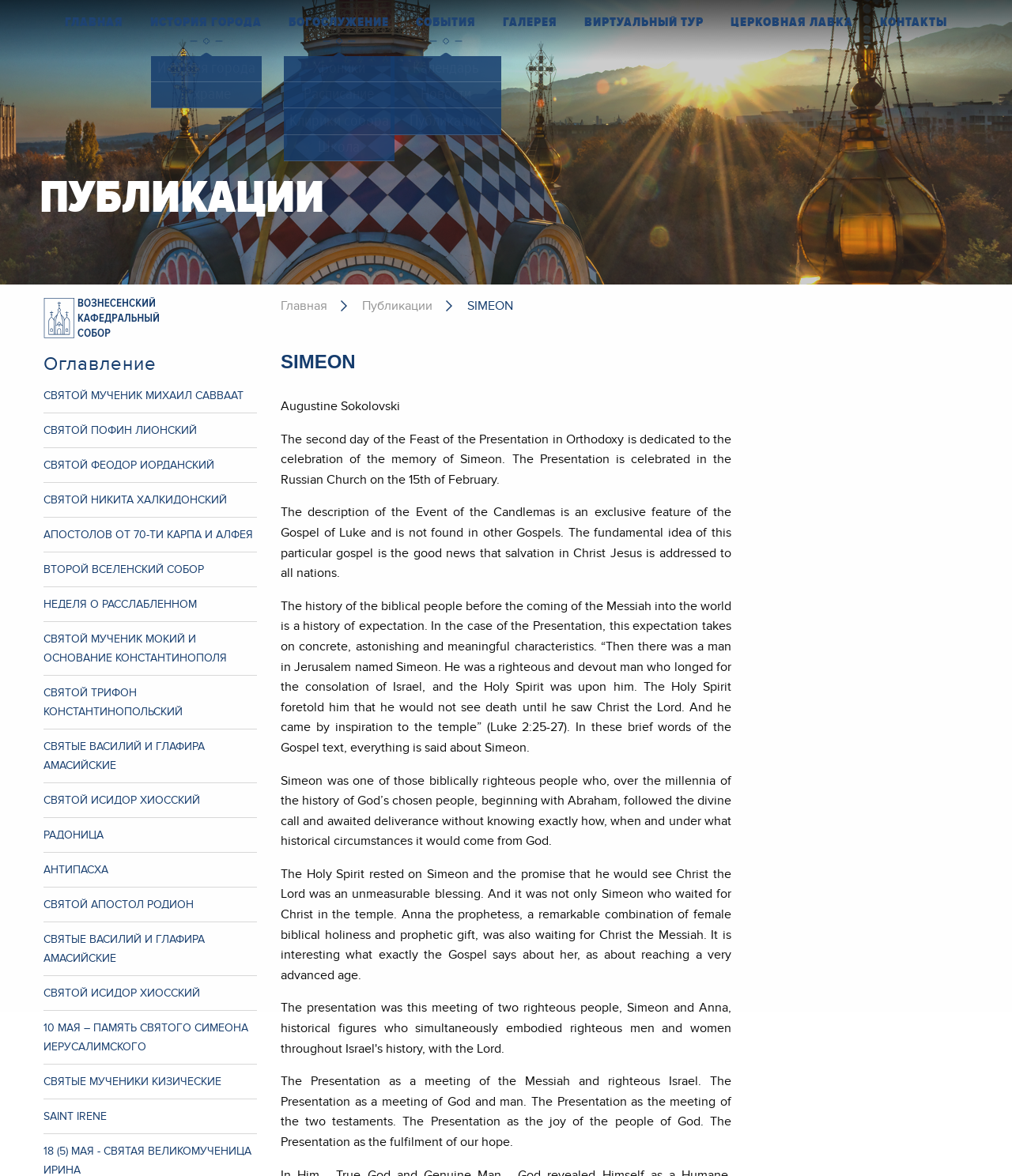Determine the bounding box coordinates for the clickable element to execute this instruction: "Go to ГАЛЕРЕЯ". Provide the coordinates as four float numbers between 0 and 1, i.e., [left, top, right, bottom].

[0.497, 0.013, 0.551, 0.026]